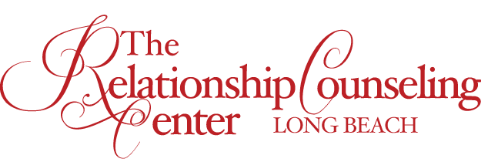Answer the question below in one word or phrase:
What is the background color of the logo?

light